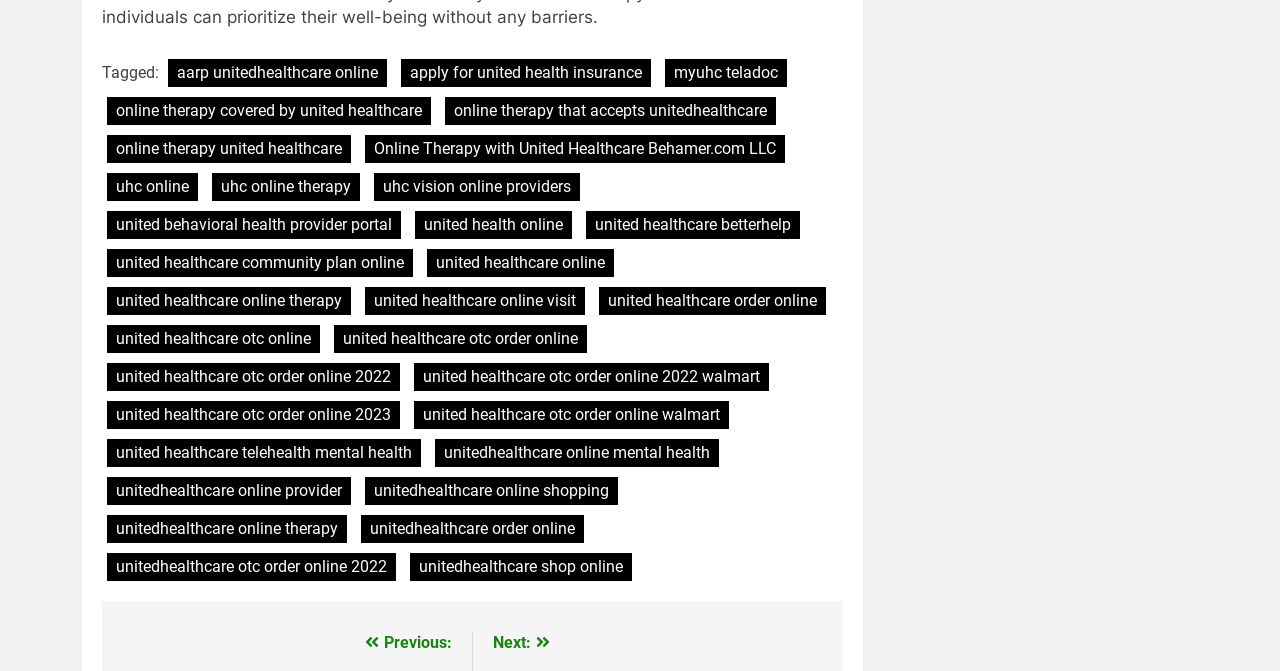Locate the bounding box coordinates of the segment that needs to be clicked to meet this instruction: "Visit the 'CONTACT' page".

None